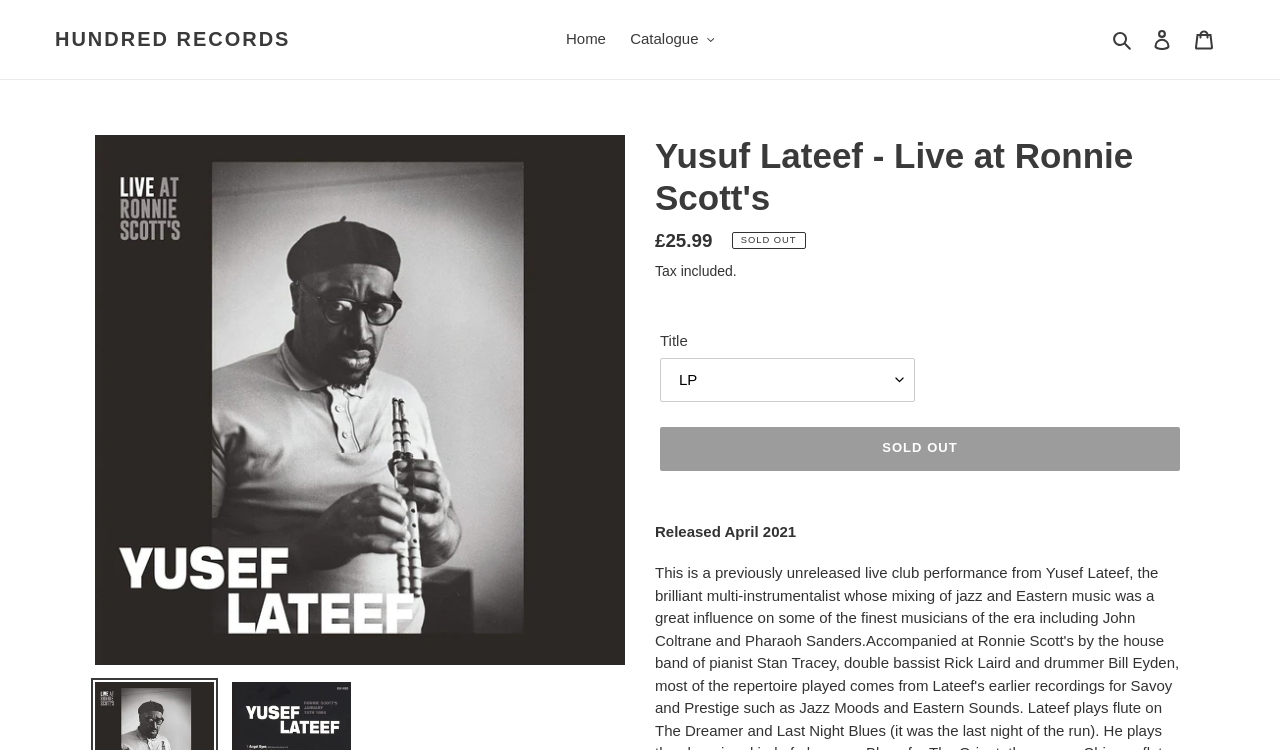Using the provided description Home, find the bounding box coordinates for the UI element. Provide the coordinates in (top-left x, top-left y, bottom-right x, bottom-right y) format, ensuring all values are between 0 and 1.

[0.434, 0.033, 0.481, 0.071]